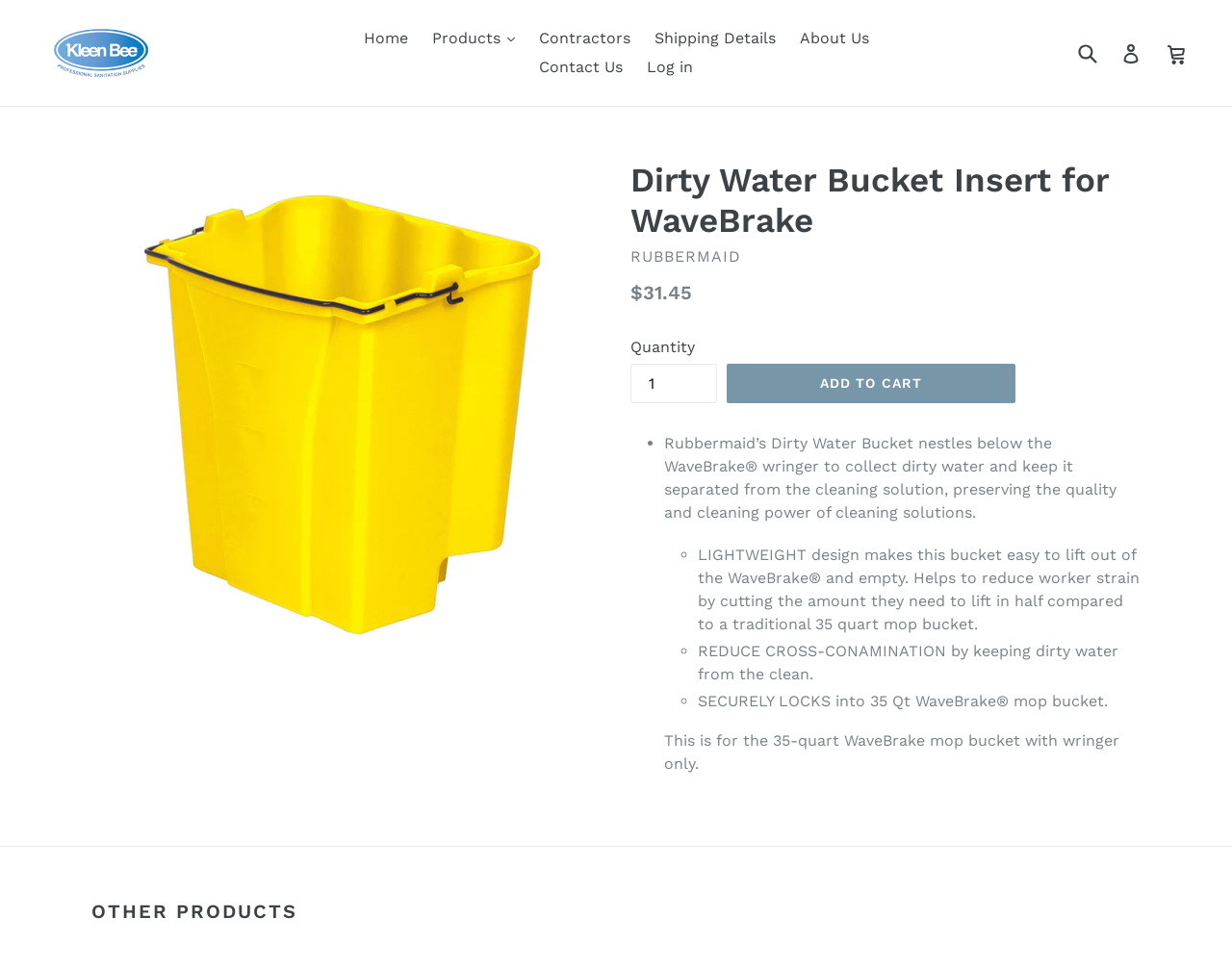Answer with a single word or phrase: 
What is the brand of the dirty water bucket?

Rubbermaid